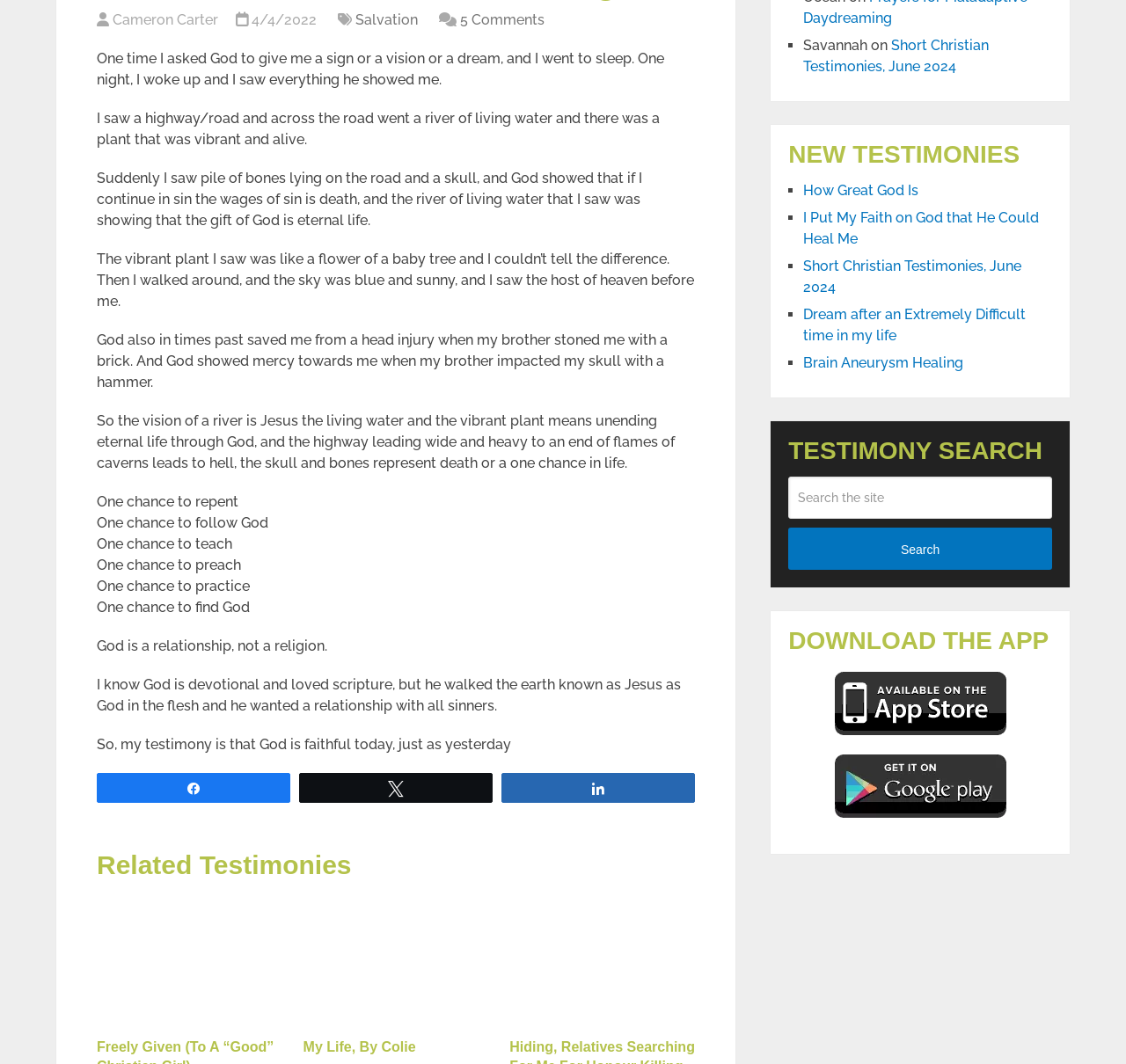Extract the bounding box coordinates for the UI element described by the text: "My Life, by Colie". The coordinates should be in the form of [left, top, right, bottom] with values between 0 and 1.

[0.269, 0.977, 0.369, 0.991]